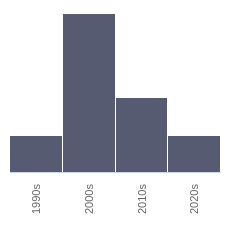What decade has the tallest bar?
Please give a well-detailed answer to the question.

Each bar represents the relative quantity of a specific metric associated with these time periods, and the tallest bar corresponds to the 2000s, indicating a significant peak during that decade.